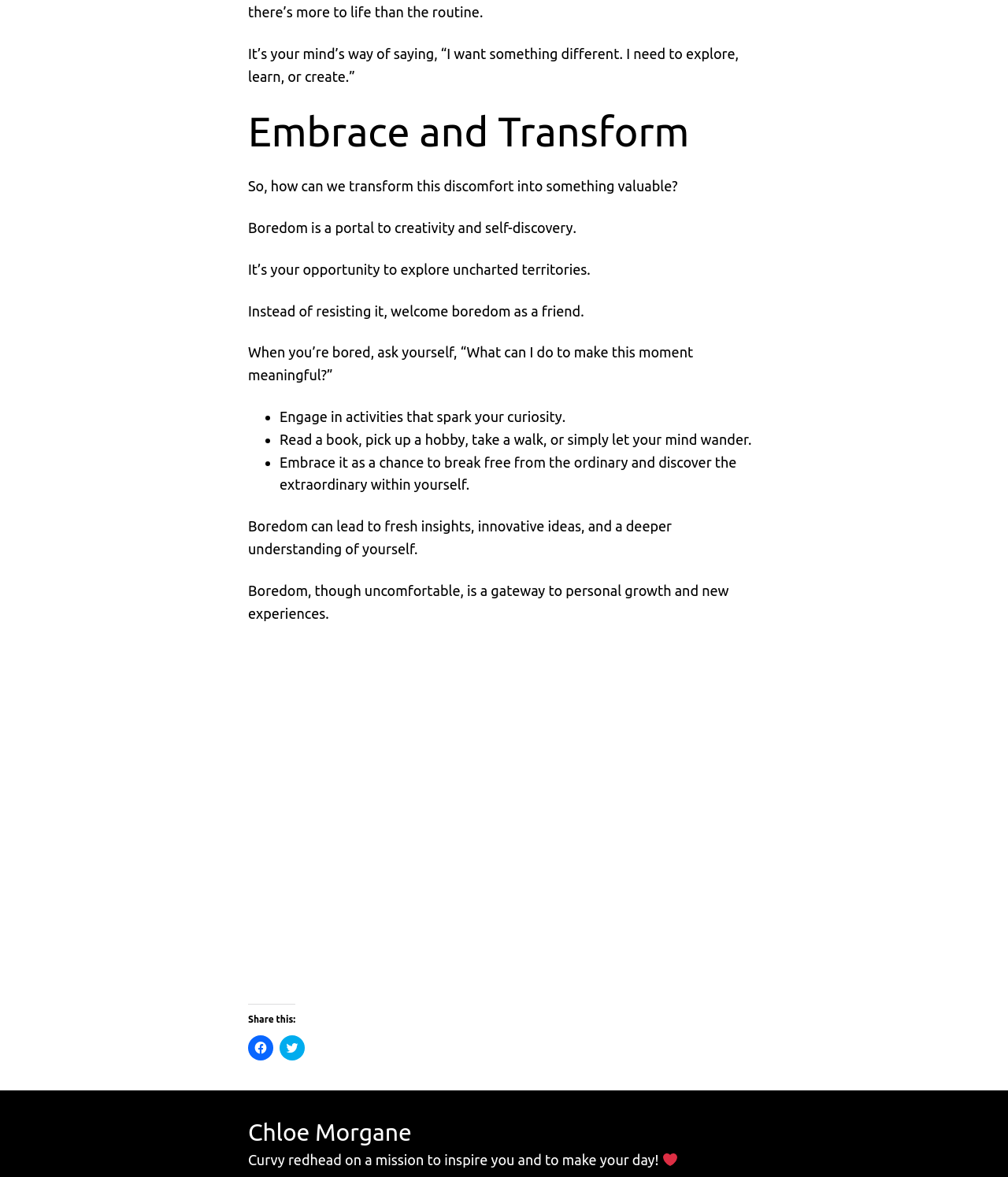Give a one-word or short phrase answer to this question: 
What can you do to make a moment meaningful when you're bored?

ask yourself a question